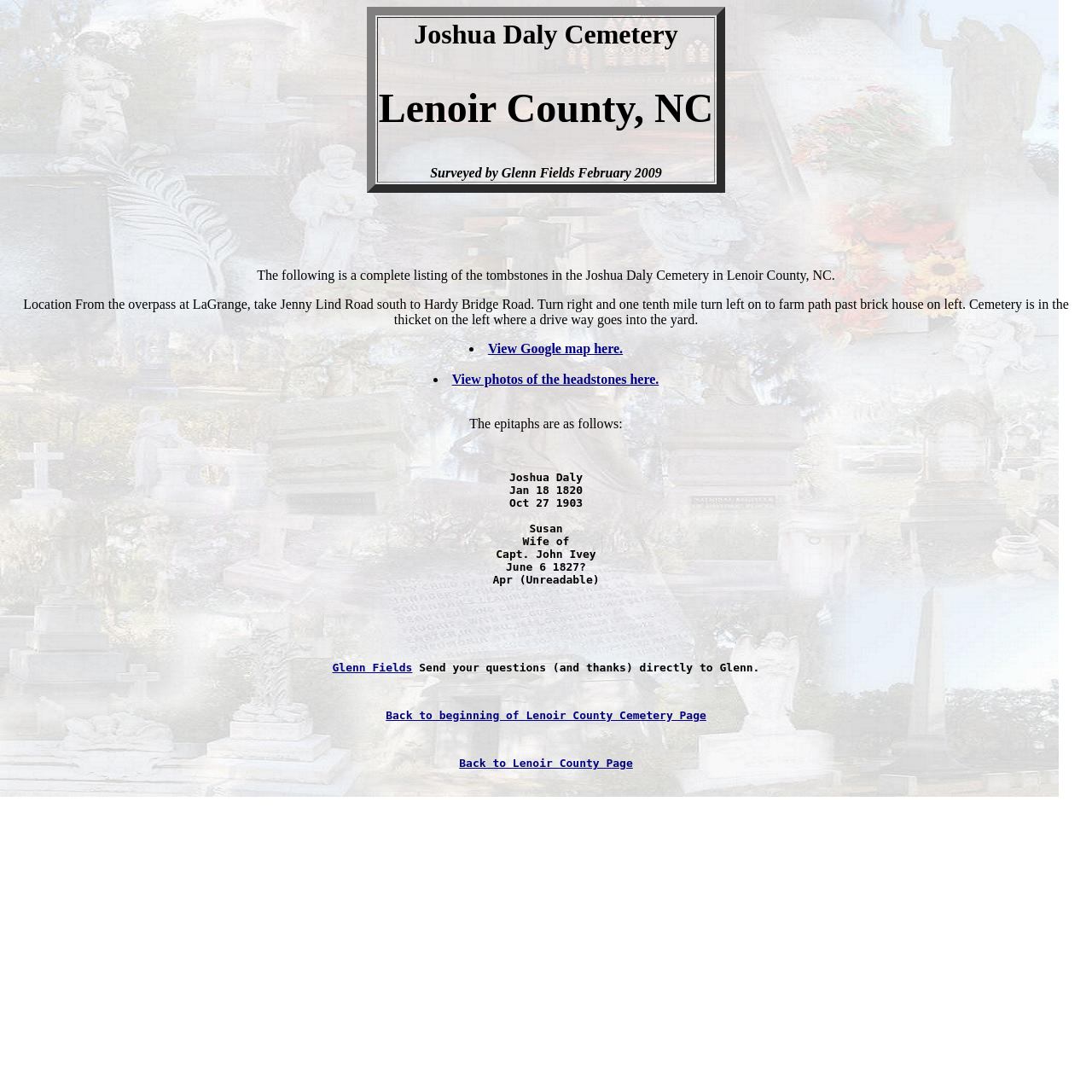What can be viewed by clicking on 'View photos of the headstones here'?
Using the image, provide a concise answer in one word or a short phrase.

Photos of the headstones